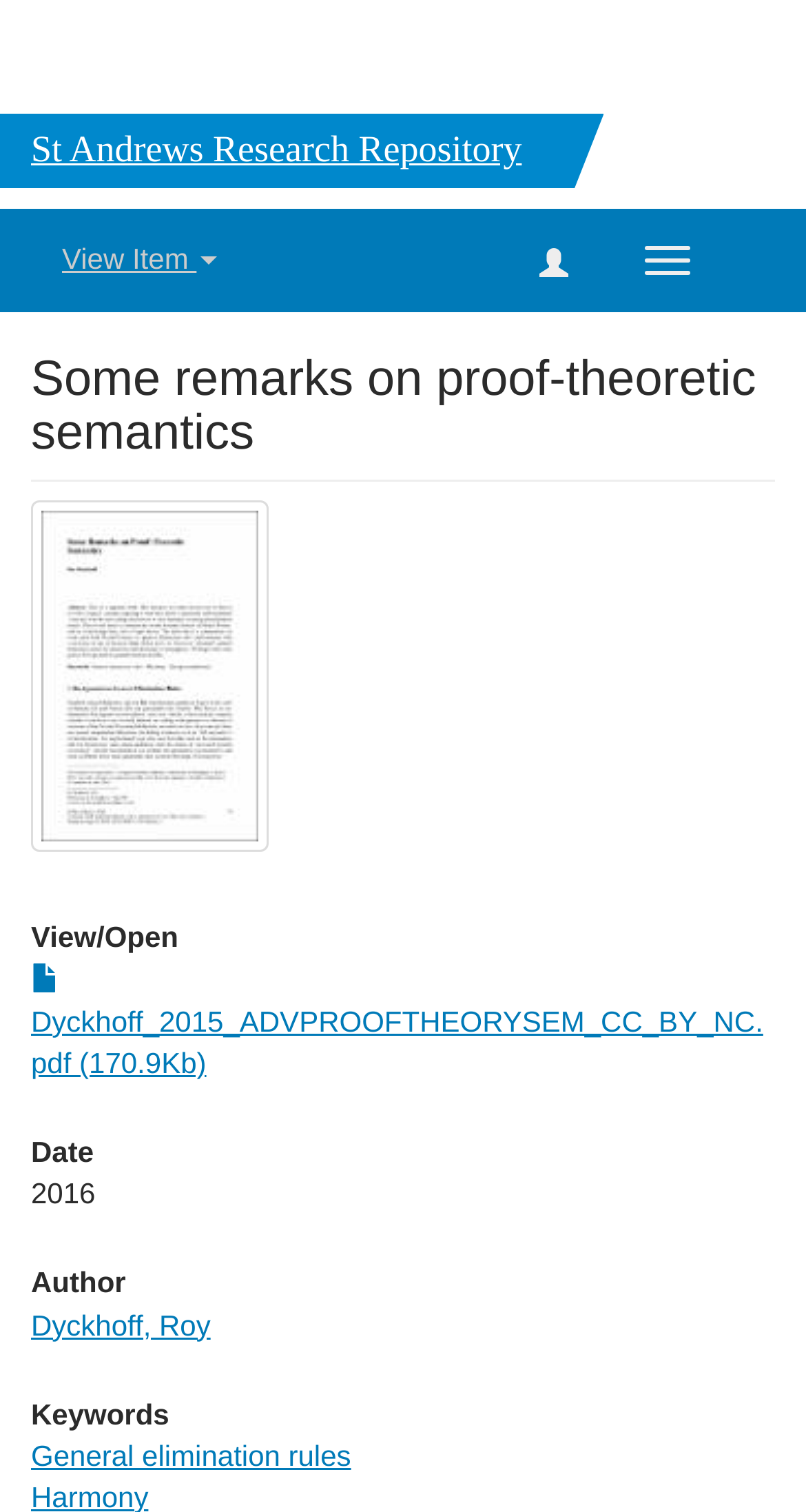What is the type of the thumbnail?
Please interpret the details in the image and answer the question thoroughly.

I determined the answer by looking at the image element with the text 'Thumbnail' which suggests that the thumbnail is an image.